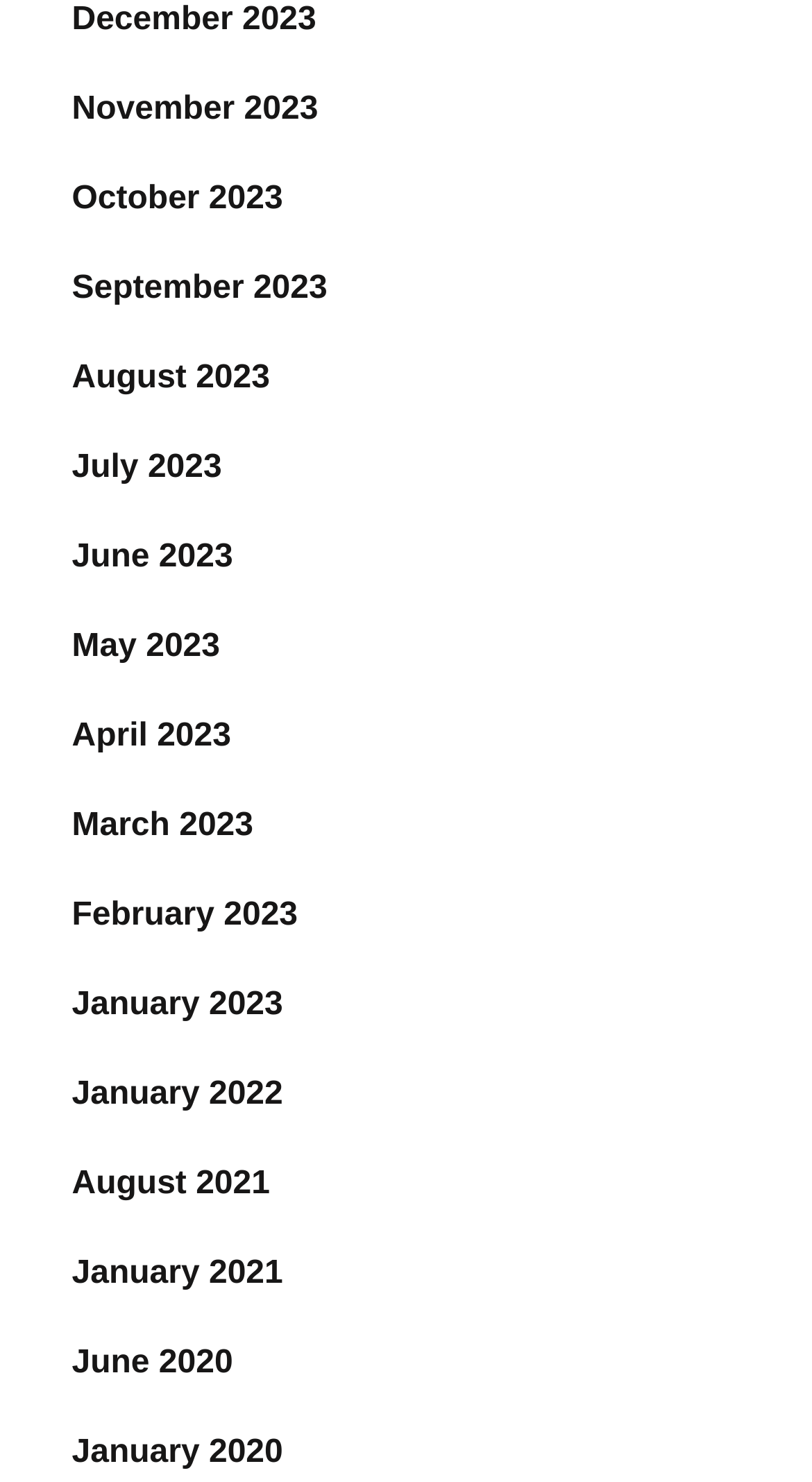Answer this question in one word or a short phrase: What is the width of the link 'January 2022'?

0.26